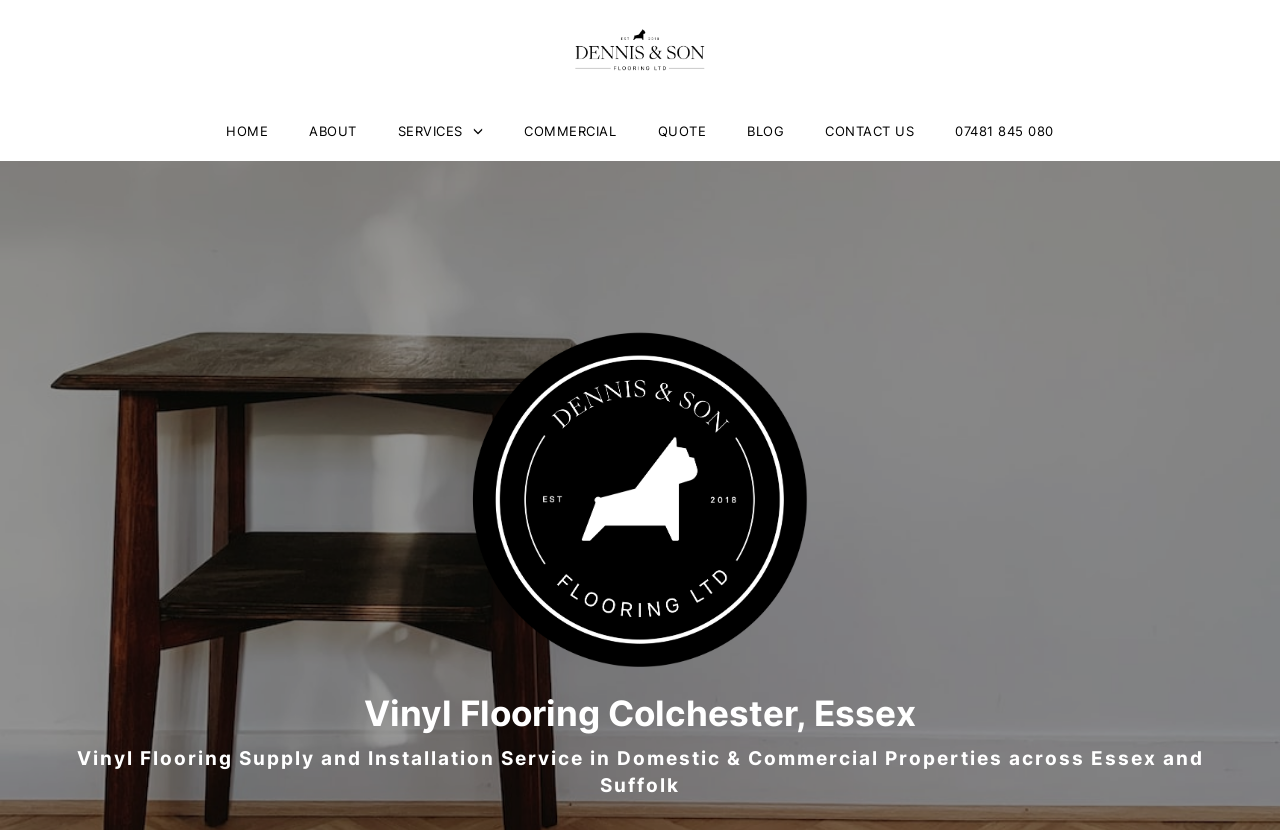What is the company name?
Please provide a comprehensive answer to the question based on the webpage screenshot.

I found the company name by looking at the top-left corner of the webpage, where I saw a link and an image with the text 'Dennis & Son Flooring'.